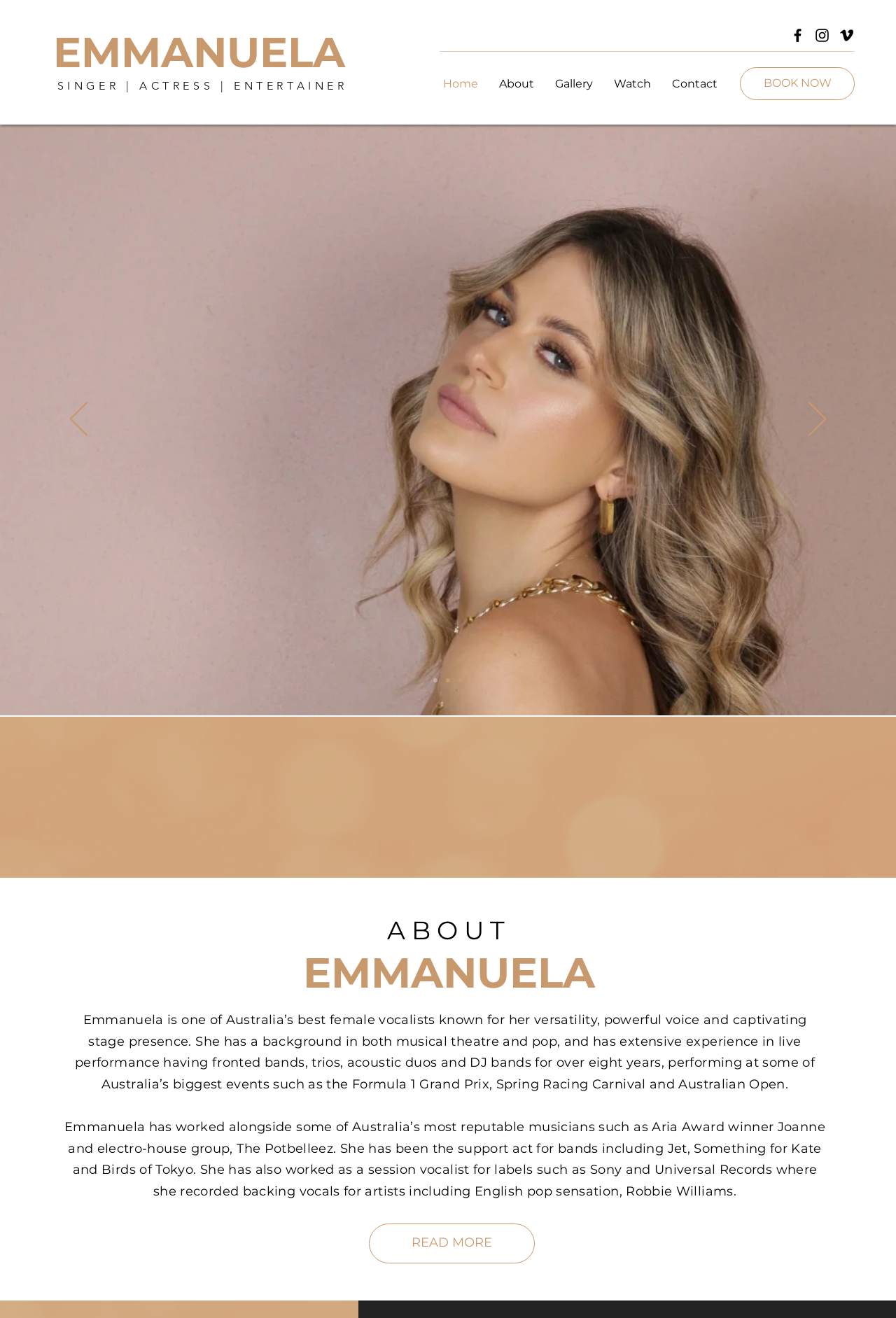Answer the question below in one word or phrase:
What is Emmanuela's vocal style?

Powerful